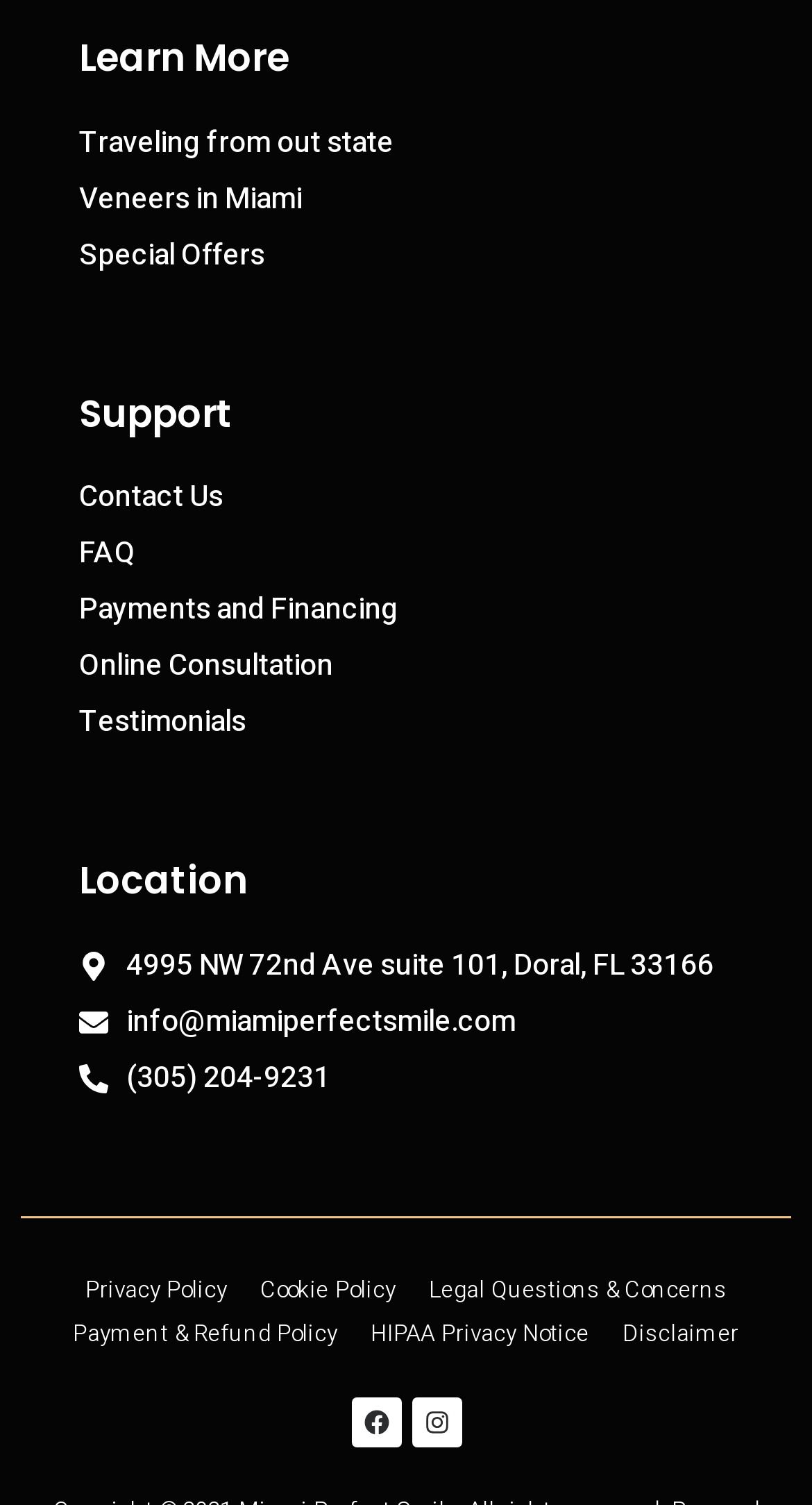What social media platform is linked from the webpage?
Could you answer the question with a detailed and thorough explanation?

I found the social media platform by looking at the links at the bottom of the webpage, where I saw the link 'Instagram' which is likely a link to the dental office's Instagram page.